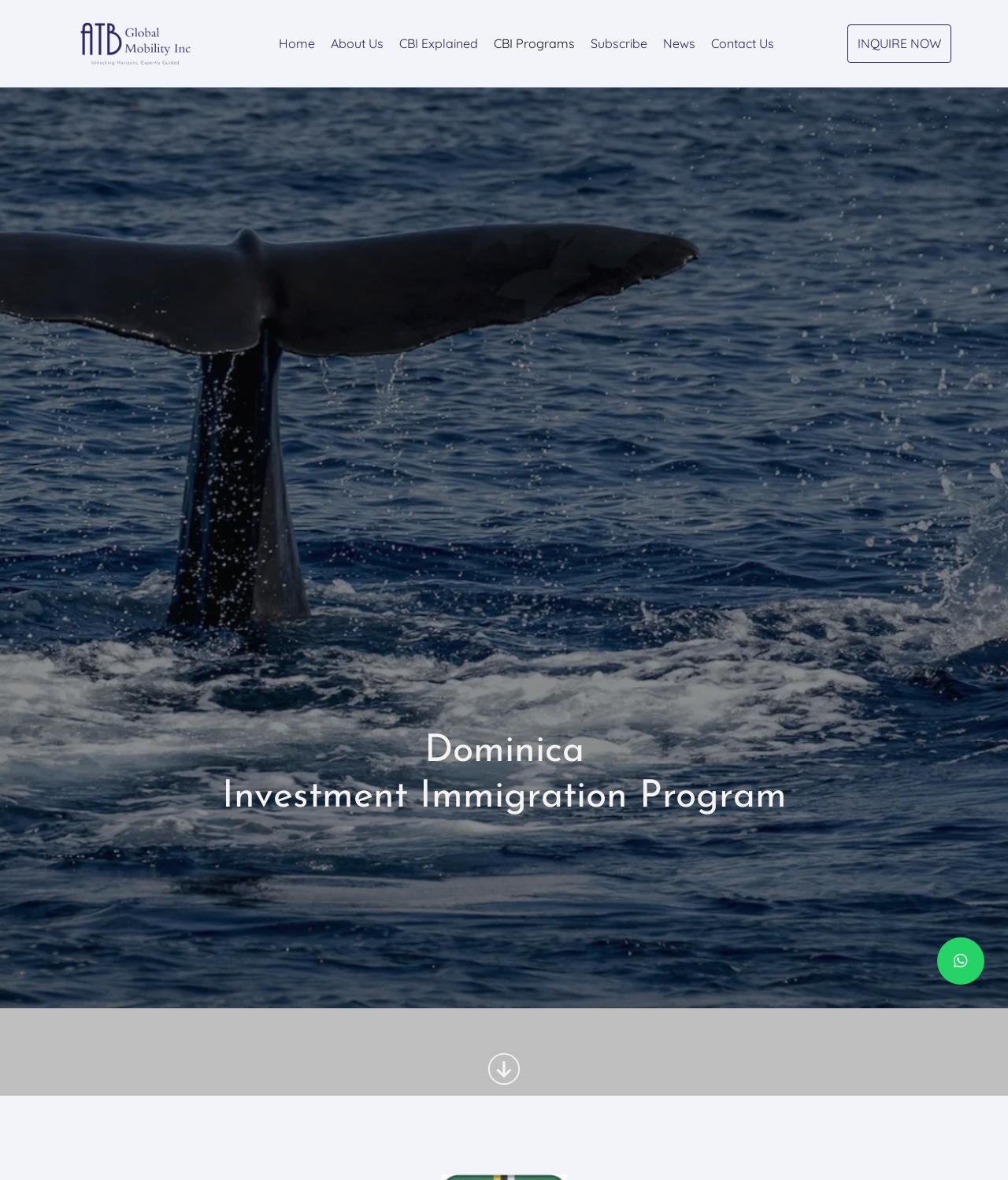Provide a comprehensive caption for the webpage.

The webpage is about Dominica's citizenship by investment program, offering a quick and transparent process to obtain a passport to 130 countries worldwide. 

At the top left, there is a logo of "ATB Global Mobility Inc - Citizenship by Investment" which is both a link and an image. To the right of the logo, there is a navigation menu consisting of seven links: "Home", "About Us", "CBI Explained", "CBI Programs", "Subscribe", "News", and "Contact Us". 

Below the navigation menu, there is a prominent heading "Dominica Investment Immigration Program". 

On the right side of the page, there is a call-to-action link "INQUIRE NOW". 

At the bottom of the page, there is a footer section with a copyright notice "Copyright © 2023 ATB Global Mobility Inc – All Rights Reserved." and a link to "Citizenship by Investment – Grenada". There is also a small icon represented by "\uf232" at the bottom right corner.